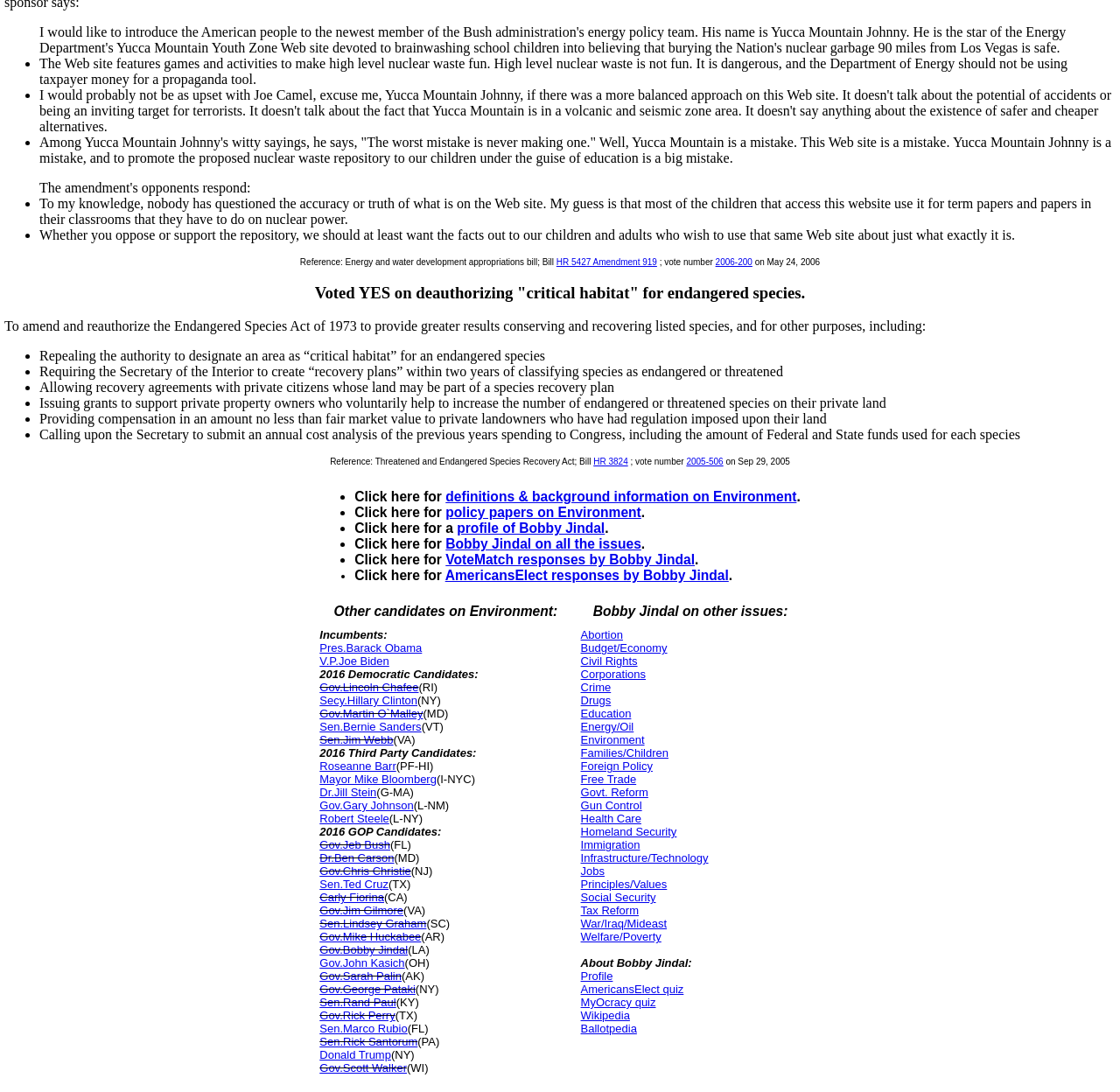Pinpoint the bounding box coordinates of the element to be clicked to execute the instruction: "Check Out 'Knights in Armor'".

None